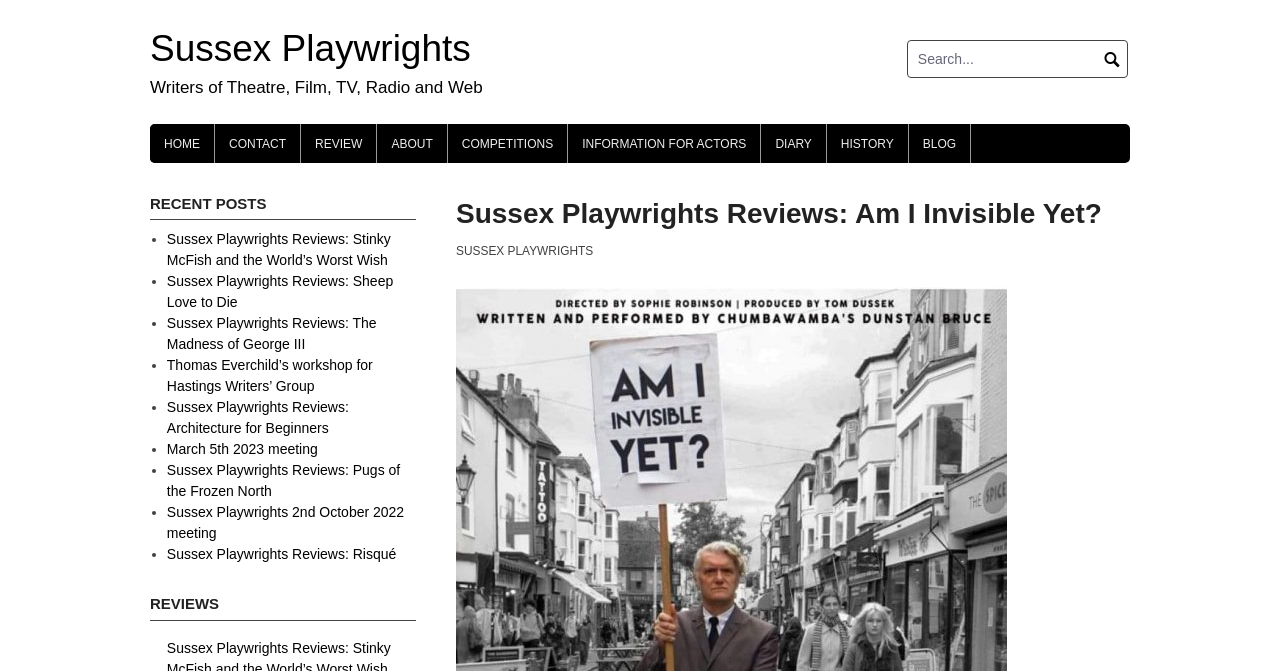Predict the bounding box coordinates of the area that should be clicked to accomplish the following instruction: "Read the review of Am I Invisible Yet?". The bounding box coordinates should consist of four float numbers between 0 and 1, i.e., [left, top, right, bottom].

[0.356, 0.287, 0.883, 0.35]